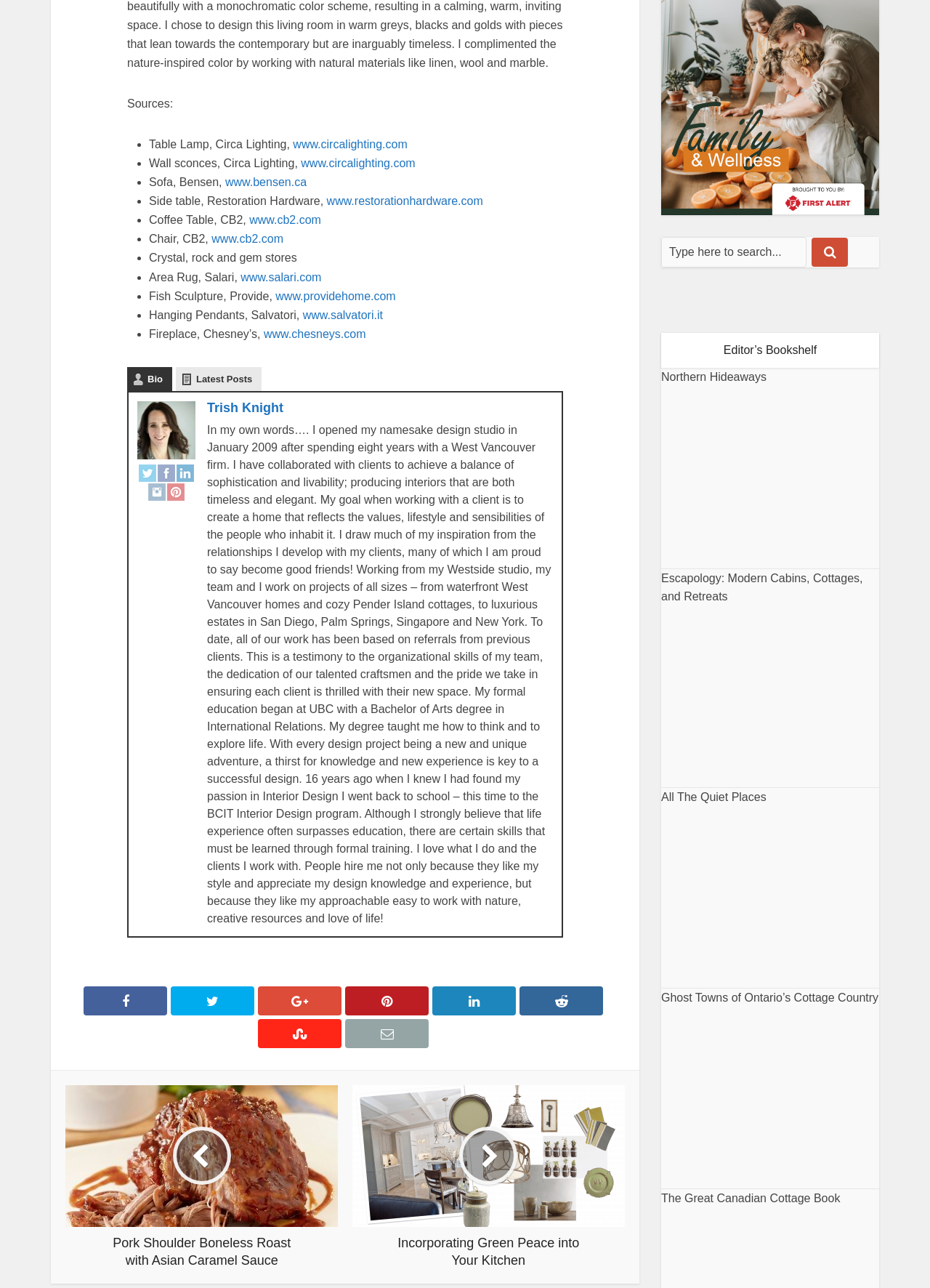Determine the bounding box coordinates of the region I should click to achieve the following instruction: "Check out the Editor’s Bookshelf". Ensure the bounding box coordinates are four float numbers between 0 and 1, i.e., [left, top, right, bottom].

[0.711, 0.258, 0.945, 0.286]